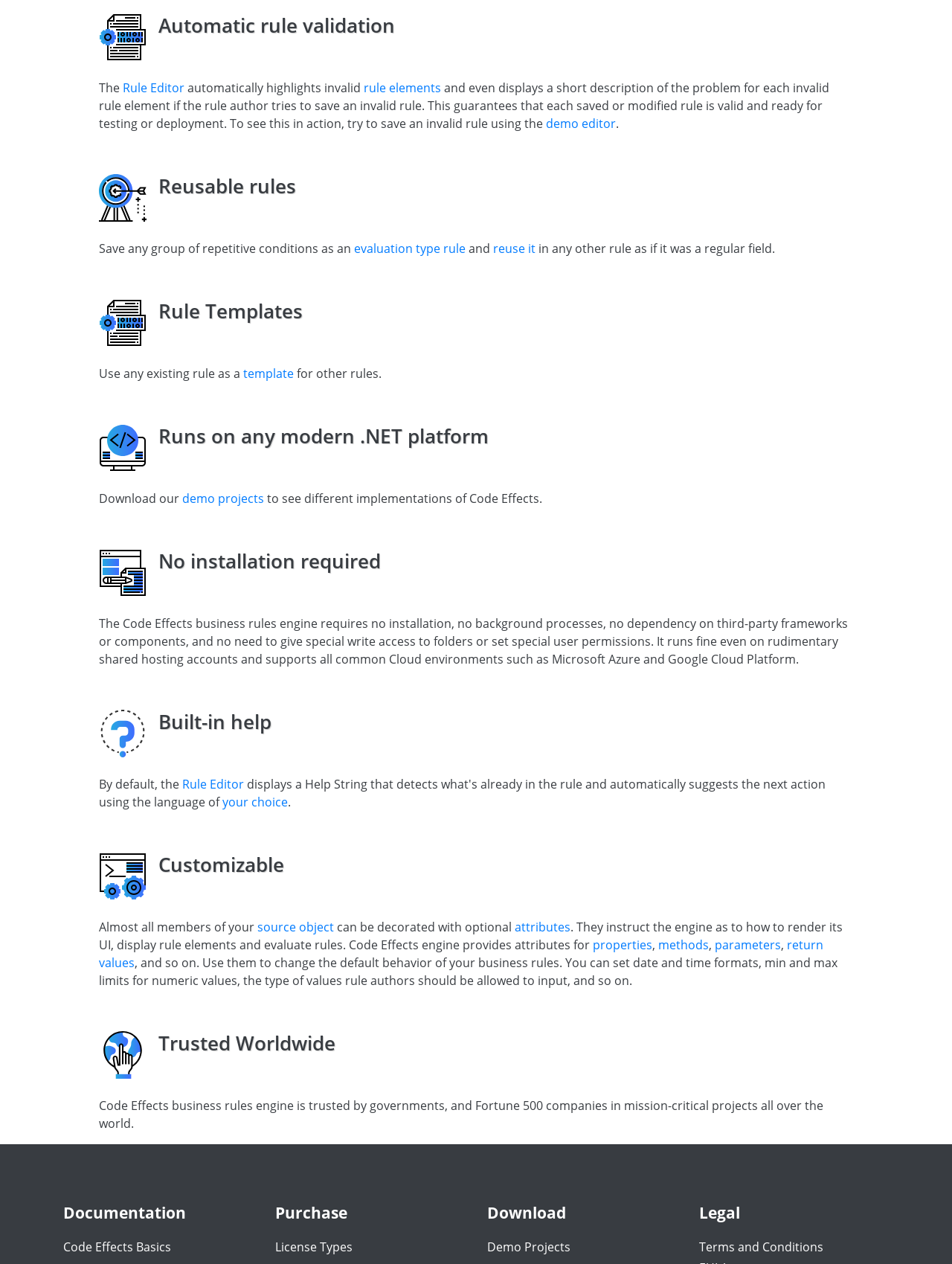Who uses the Code Effects business rules engine?
Answer with a single word or phrase by referring to the visual content.

Governments and Fortune 500 companies